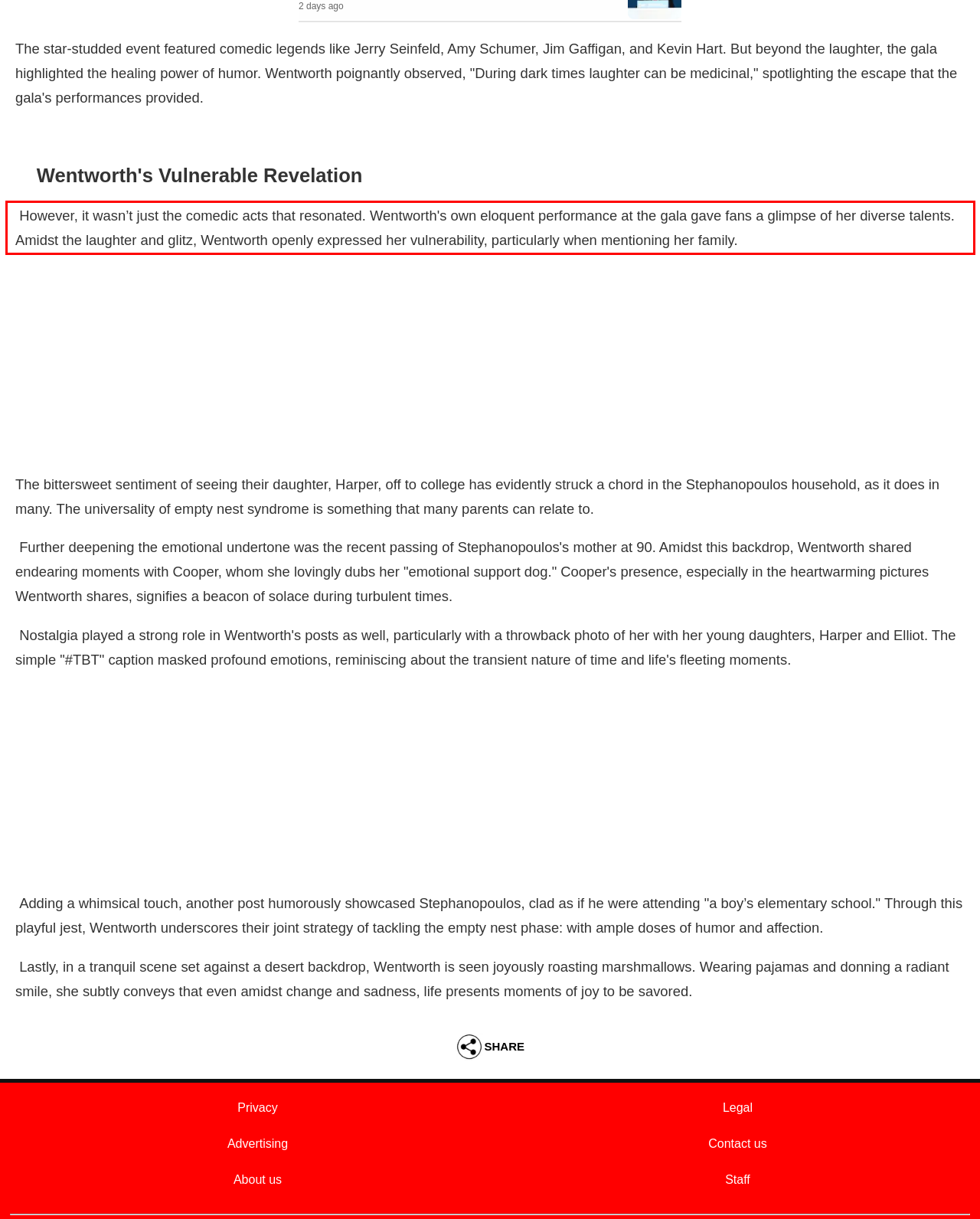Observe the screenshot of the webpage, locate the red bounding box, and extract the text content within it.

However, it wasn’t just the comedic acts that resonated. Wentworth's own eloquent performance at the gala gave fans a glimpse of her diverse talents. Amidst the laughter and glitz, Wentworth openly expressed her vulnerability, particularly when mentioning her family.